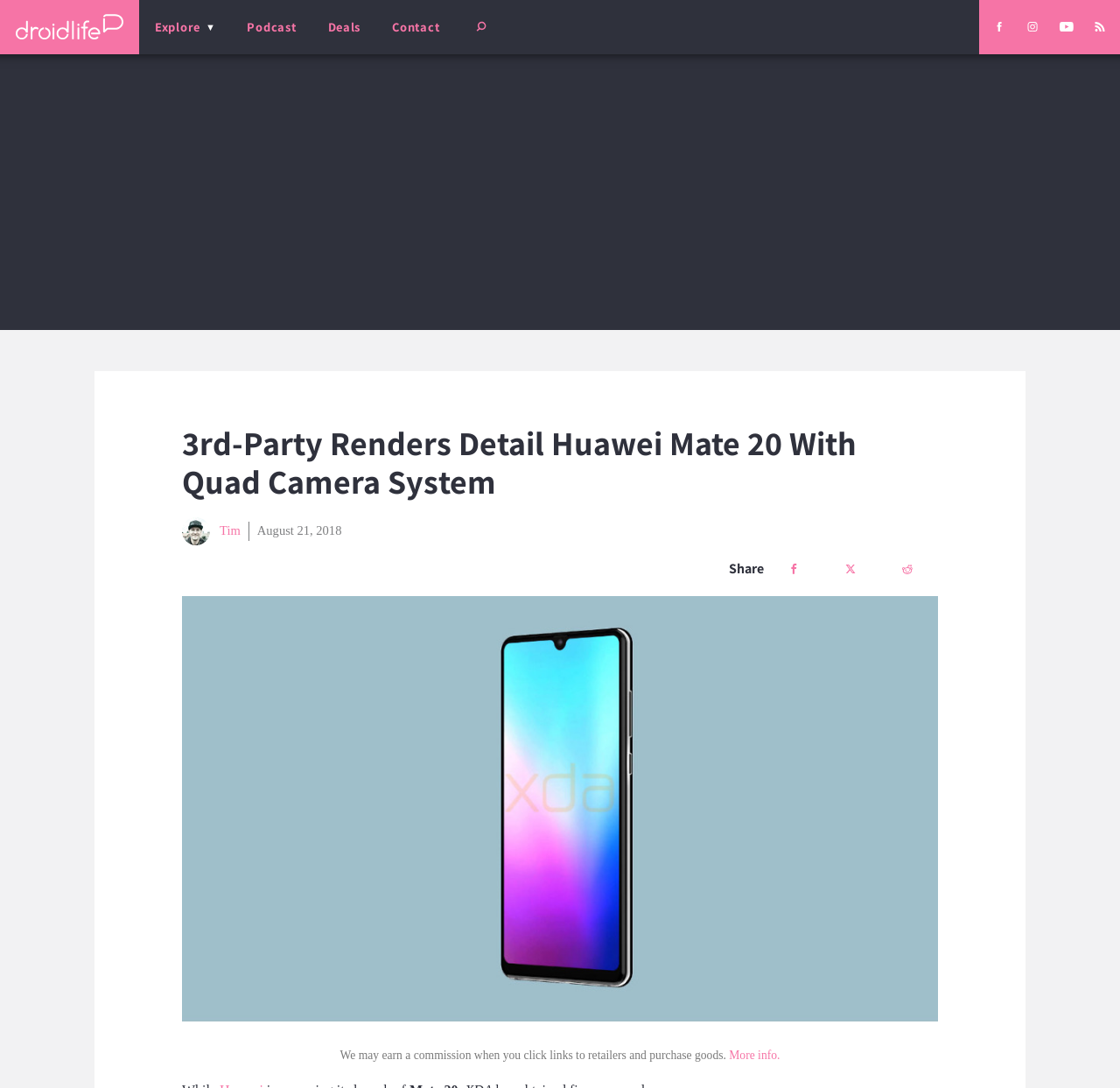What is the main heading displayed on the webpage? Please provide the text.

3rd-Party Renders Detail Huawei Mate 20 With Quad Camera System